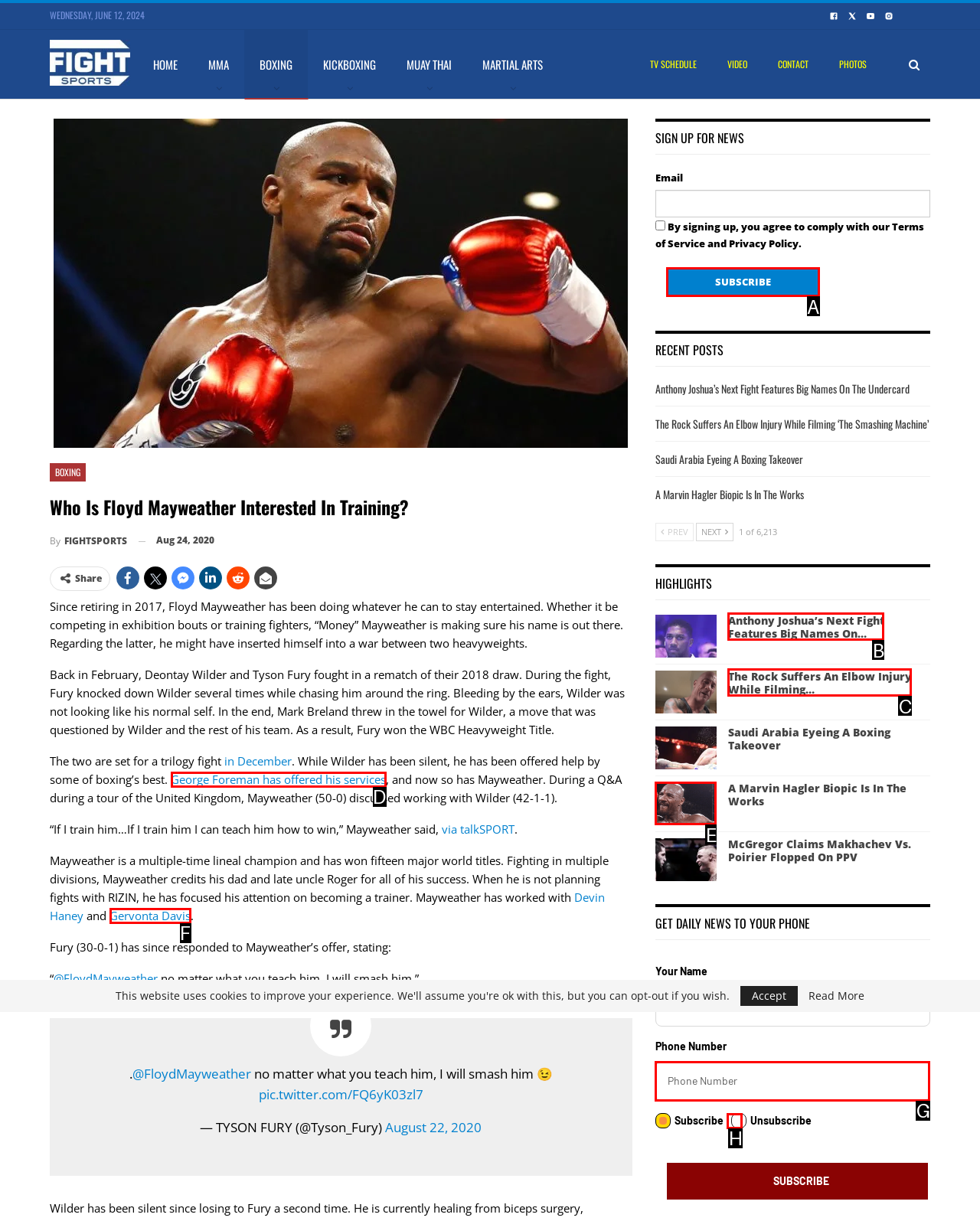Specify which element within the red bounding boxes should be clicked for this task: Subscribe to the newsletter Respond with the letter of the correct option.

A